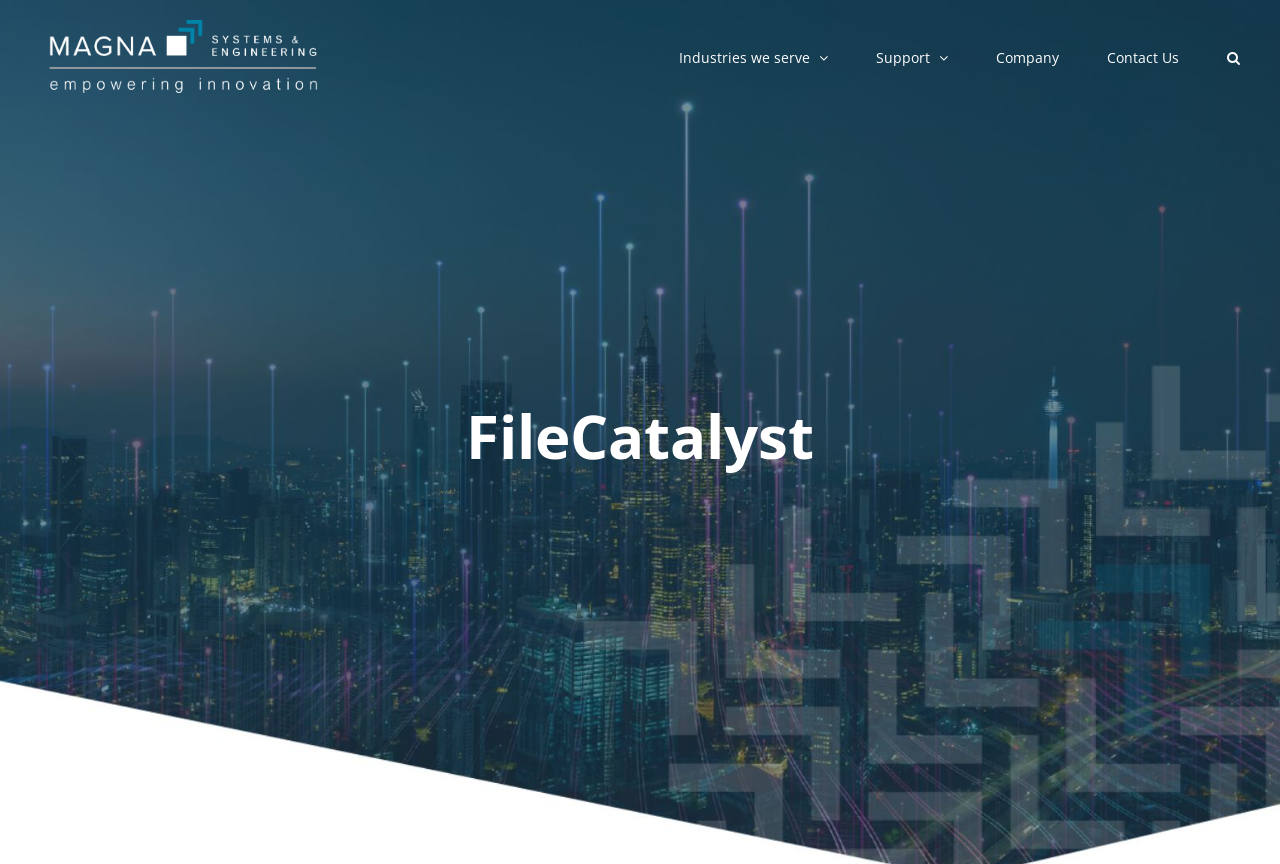Using the element description: "Support", determine the bounding box coordinates for the specified UI element. The coordinates should be four float numbers between 0 and 1, [left, top, right, bottom].

[0.684, 0.0, 0.741, 0.133]